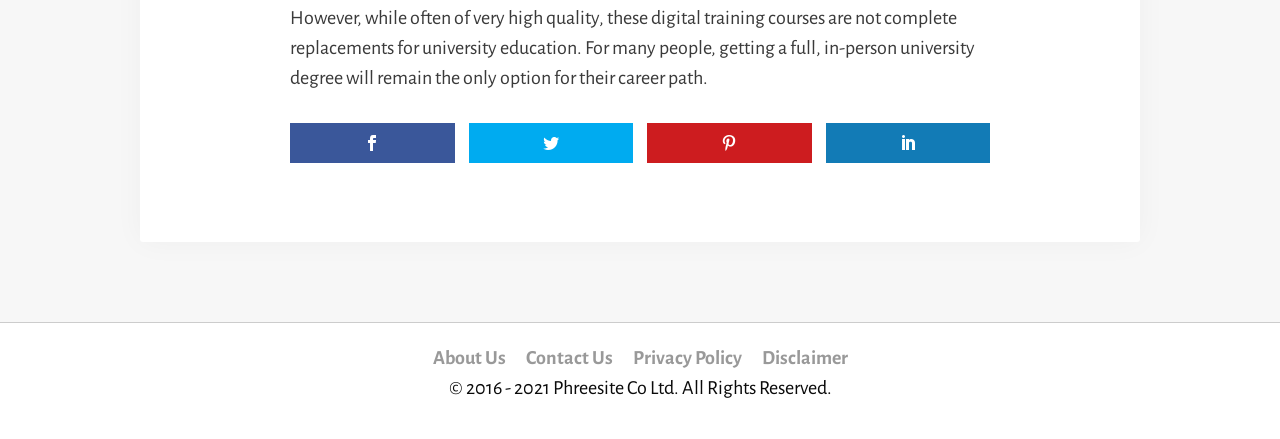Given the description Privacy Policy, predict the bounding box coordinates of the UI element. Ensure the coordinates are in the format (top-left x, top-left y, bottom-right x, bottom-right y) and all values are between 0 and 1.

[0.494, 0.792, 0.579, 0.837]